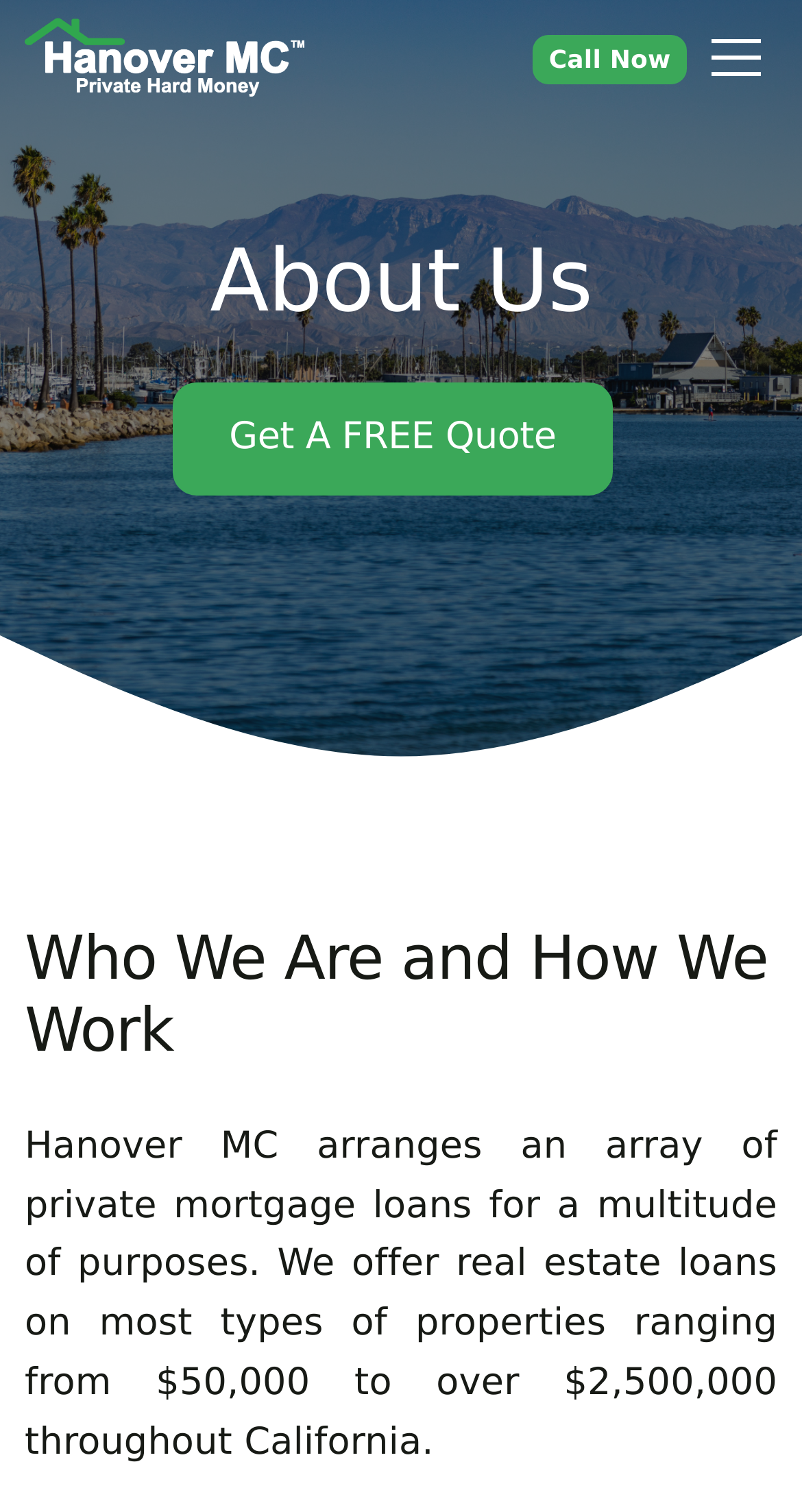Provide a thorough description of this webpage.

The webpage is about Hanover Mortgage Company, a private hard money loan provider in California. At the top right corner, there is a button to toggle navigation. Next to it, a "Call Now" link is prominently displayed. 

Below the navigation section, an "About Us" heading is centered at the top of the main content area. Underneath, a "Get A FREE Quote" link is positioned to the left. 

On the left side of the page, a large image takes up a significant portion of the screen, spanning from the top to about halfway down the page. 

Further down, a heading "Who We Are and How We Work" is centered, followed by a paragraph of text that describes Hanover MC's services, including the types of properties and loan amounts they offer in California. This text section occupies most of the remaining space on the page.